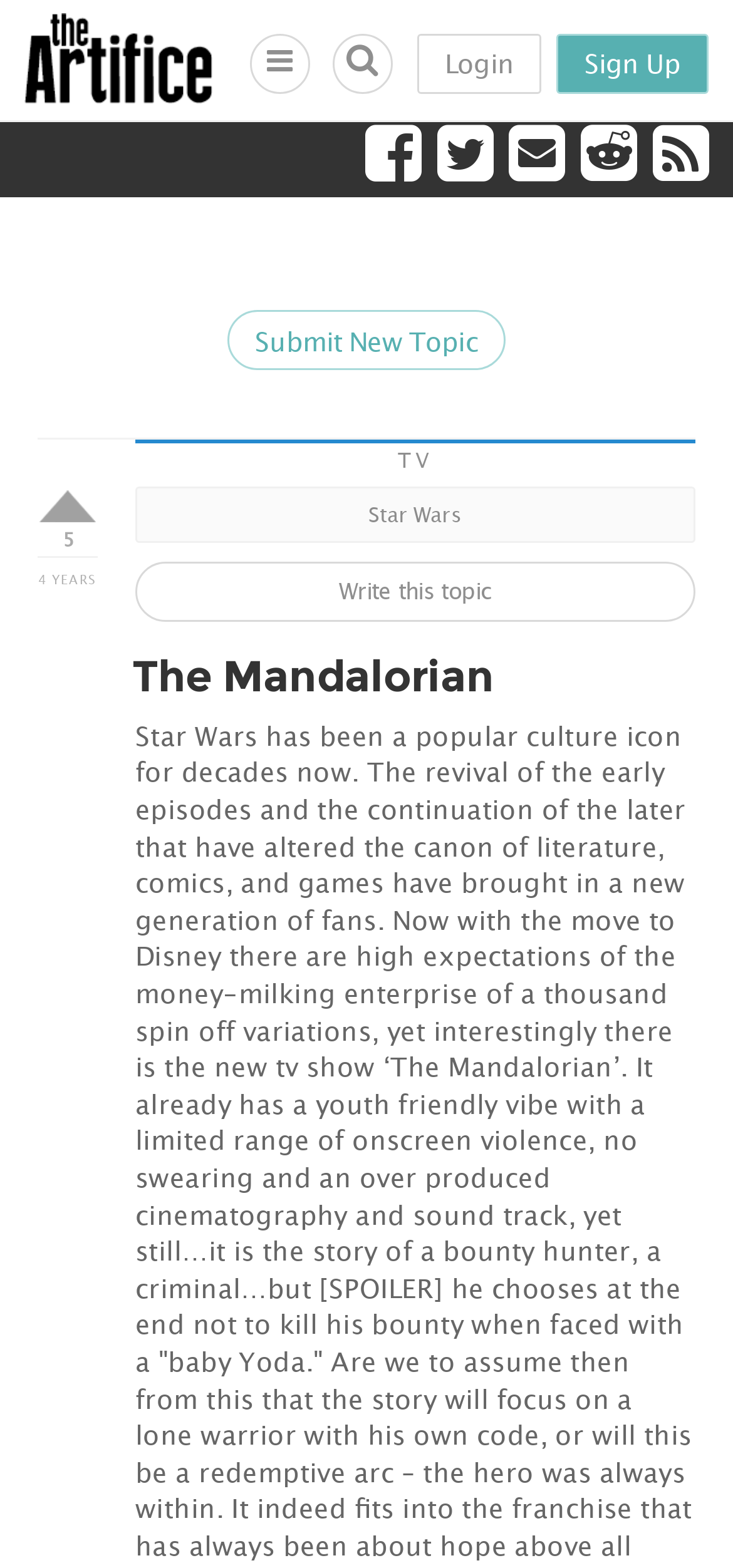Identify the bounding box coordinates of the region that needs to be clicked to carry out this instruction: "Click on the login button". Provide these coordinates as four float numbers ranging from 0 to 1, i.e., [left, top, right, bottom].

[0.568, 0.022, 0.739, 0.06]